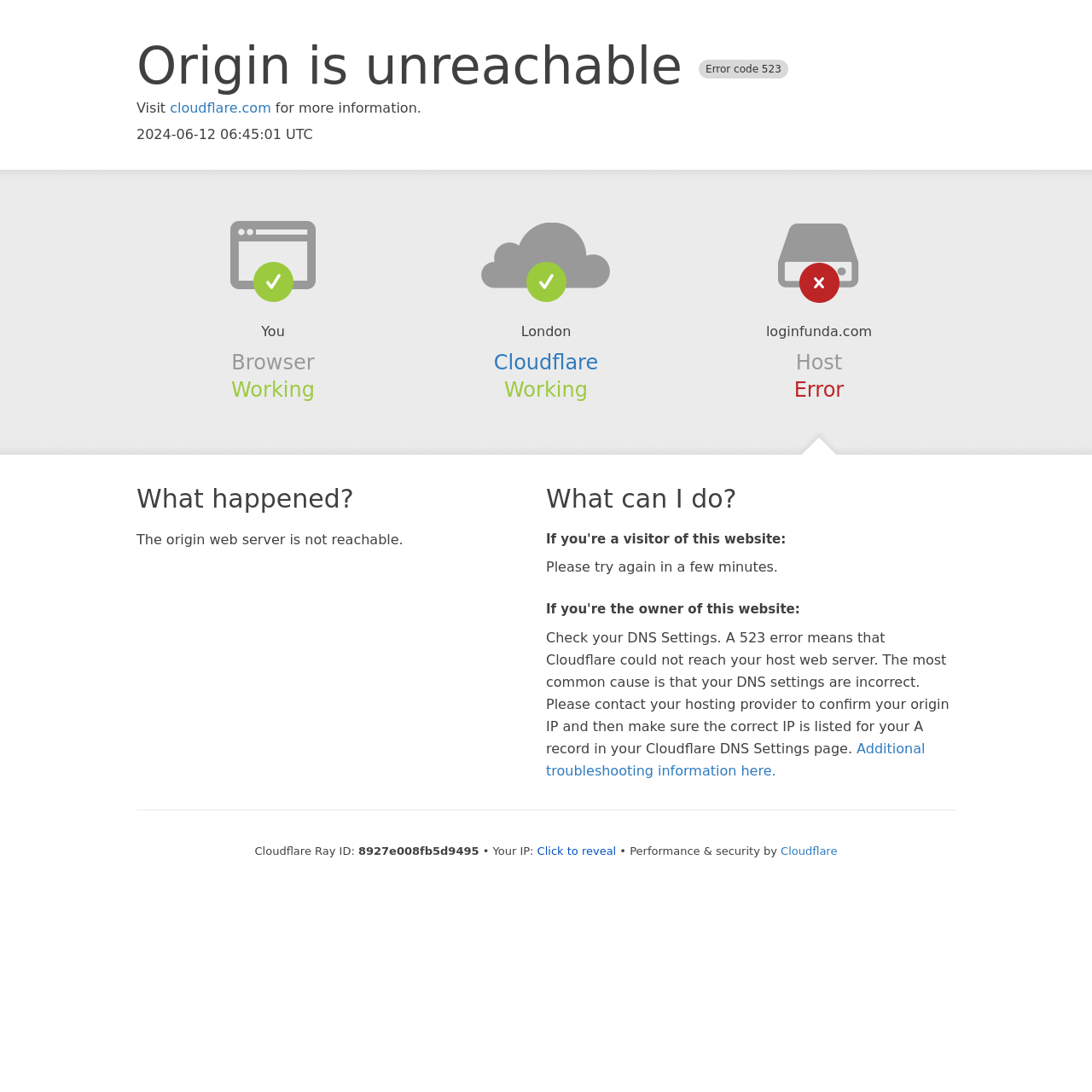Using the webpage screenshot, find the UI element described by cloudflare.com. Provide the bounding box coordinates in the format (top-left x, top-left y, bottom-right x, bottom-right y), ensuring all values are floating point numbers between 0 and 1.

[0.156, 0.092, 0.248, 0.107]